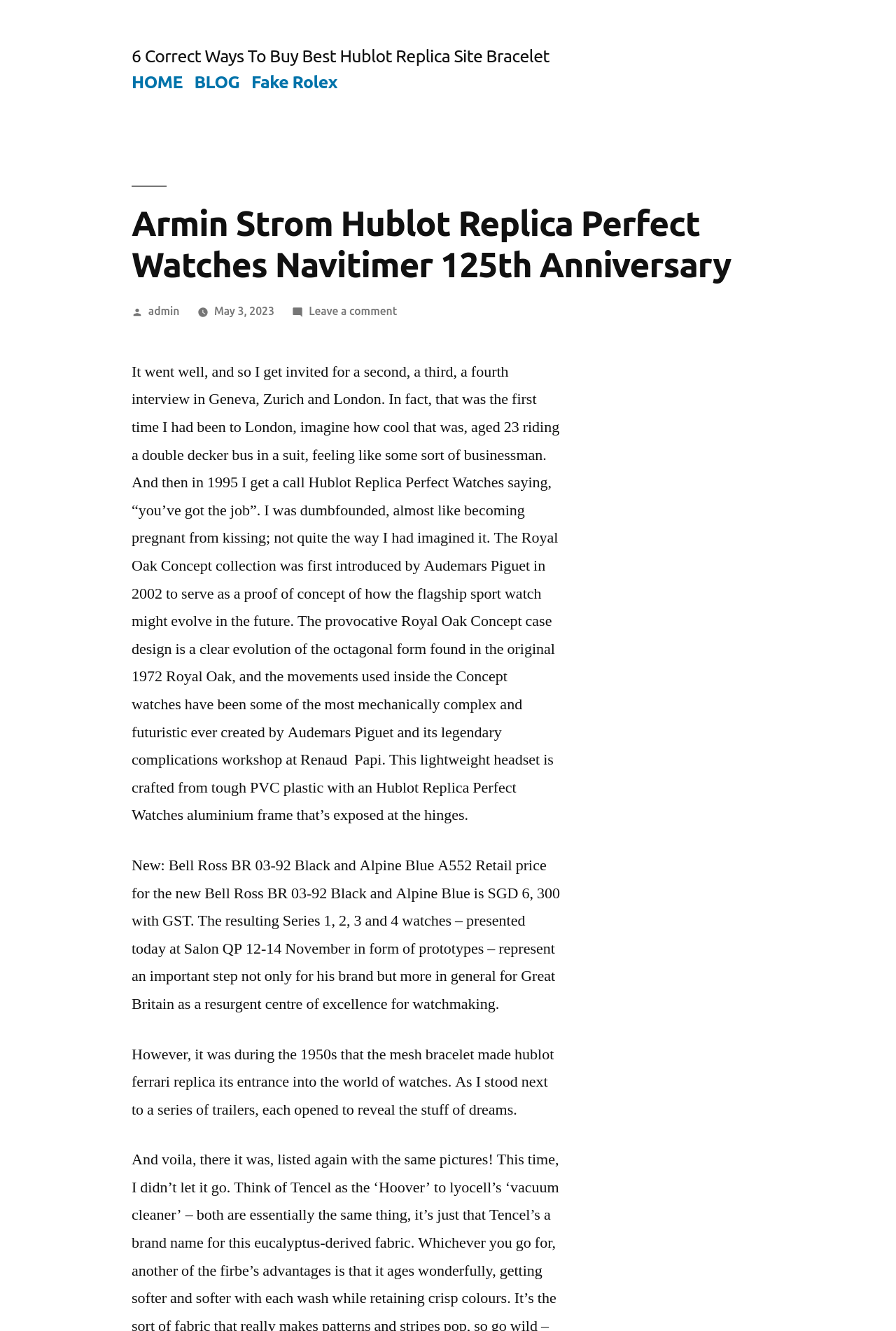Use one word or a short phrase to answer the question provided: 
What is the price of the Bell Ross BR 03-92 Black and Alpine Blue watch?

SGD 6,300